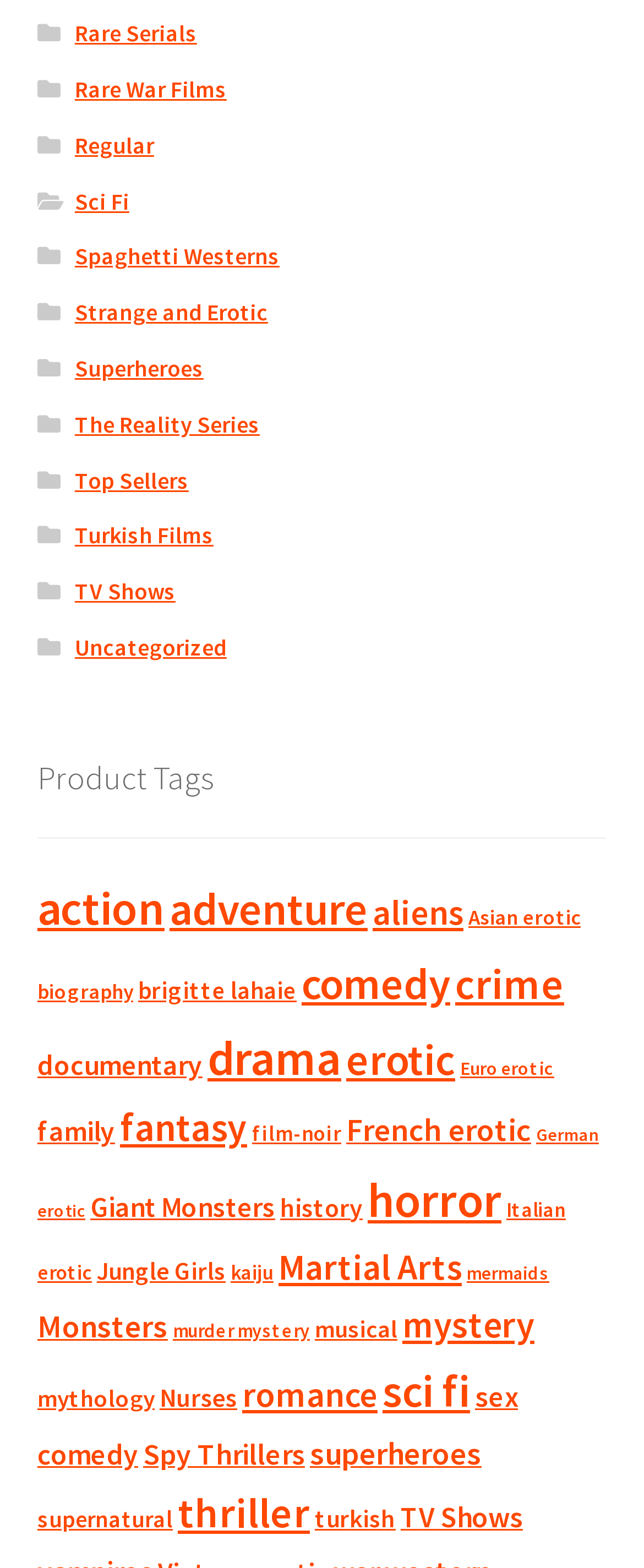Please locate the bounding box coordinates for the element that should be clicked to achieve the following instruction: "Check the privacy policy". Ensure the coordinates are given as four float numbers between 0 and 1, i.e., [left, top, right, bottom].

None